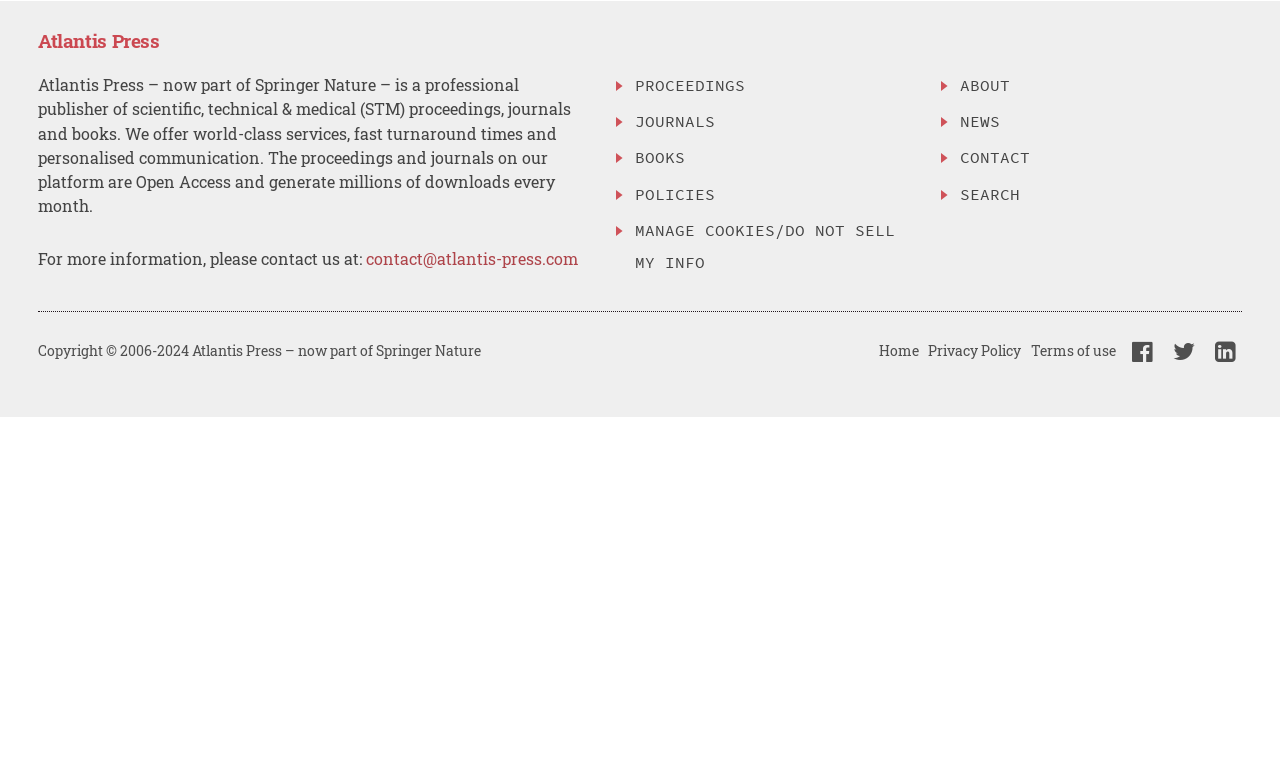Locate the bounding box coordinates of the clickable area needed to fulfill the instruction: "go to the home page".

[0.686, 0.422, 0.718, 0.484]